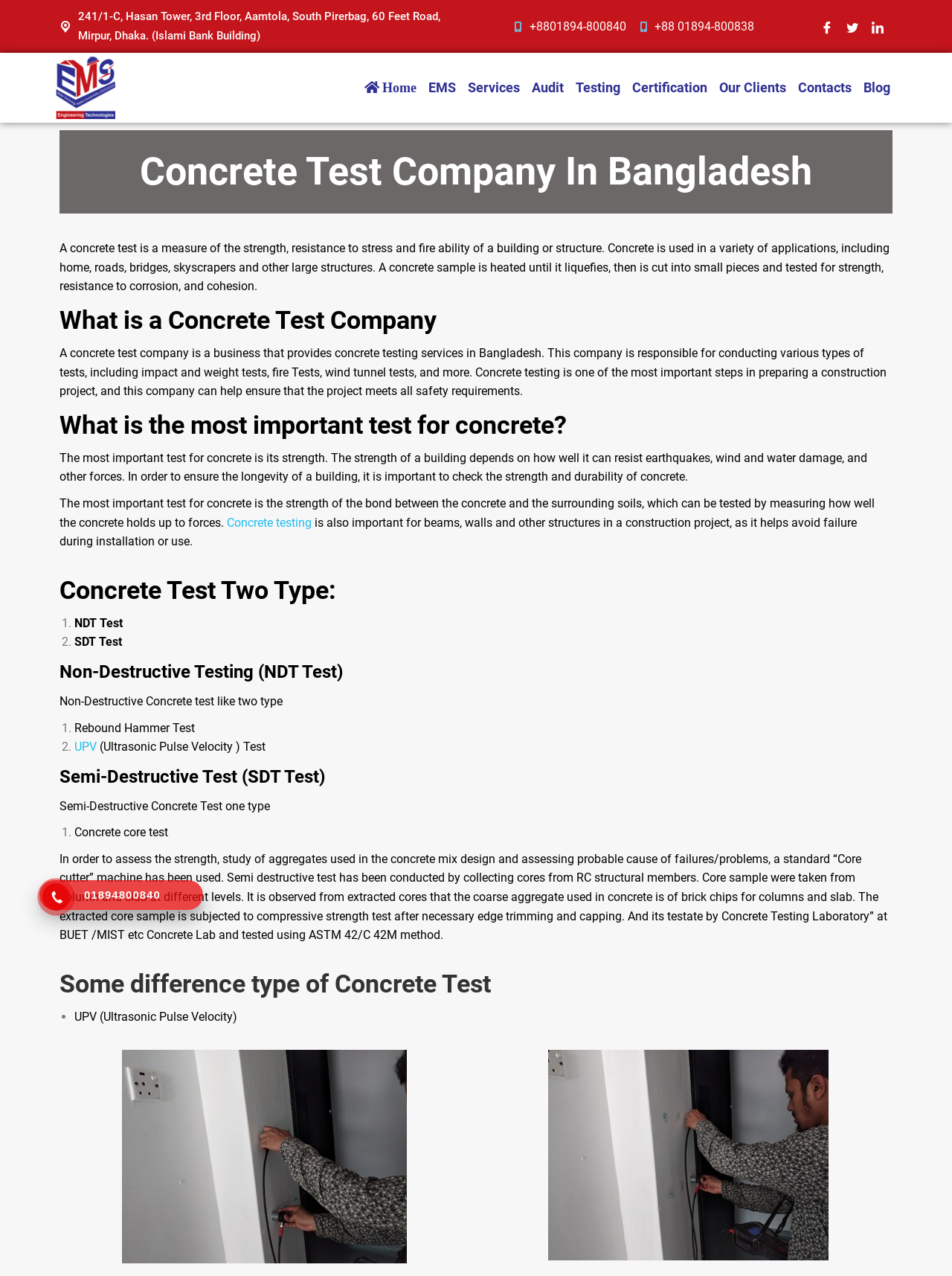Extract the bounding box coordinates of the UI element described: "Concrete testing". Provide the coordinates in the format [left, top, right, bottom] with values ranging from 0 to 1.

[0.238, 0.404, 0.327, 0.415]